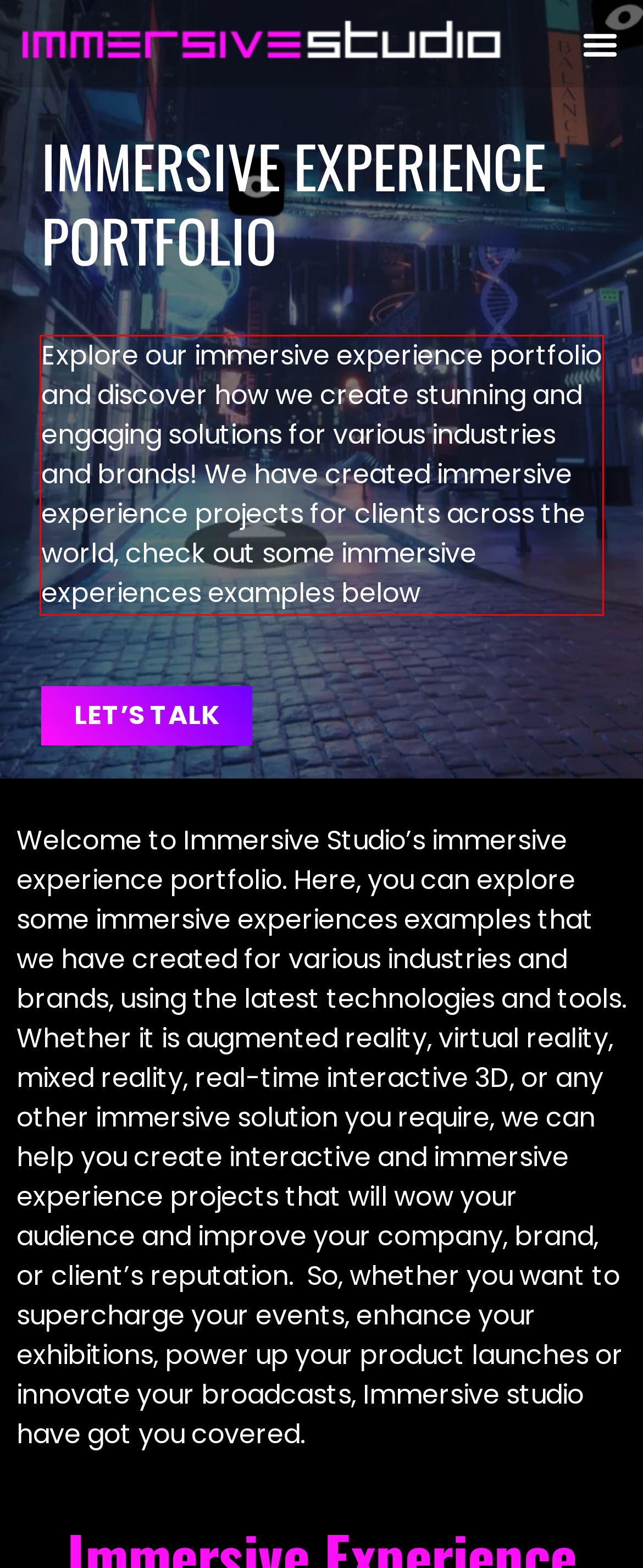With the given screenshot of a webpage, locate the red rectangle bounding box and extract the text content using OCR.

Explore our immersive experience portfolio and discover how we create stunning and engaging solutions for various industries and brands! We have created immersive experience projects for clients across the world, check out some immersive experiences examples below